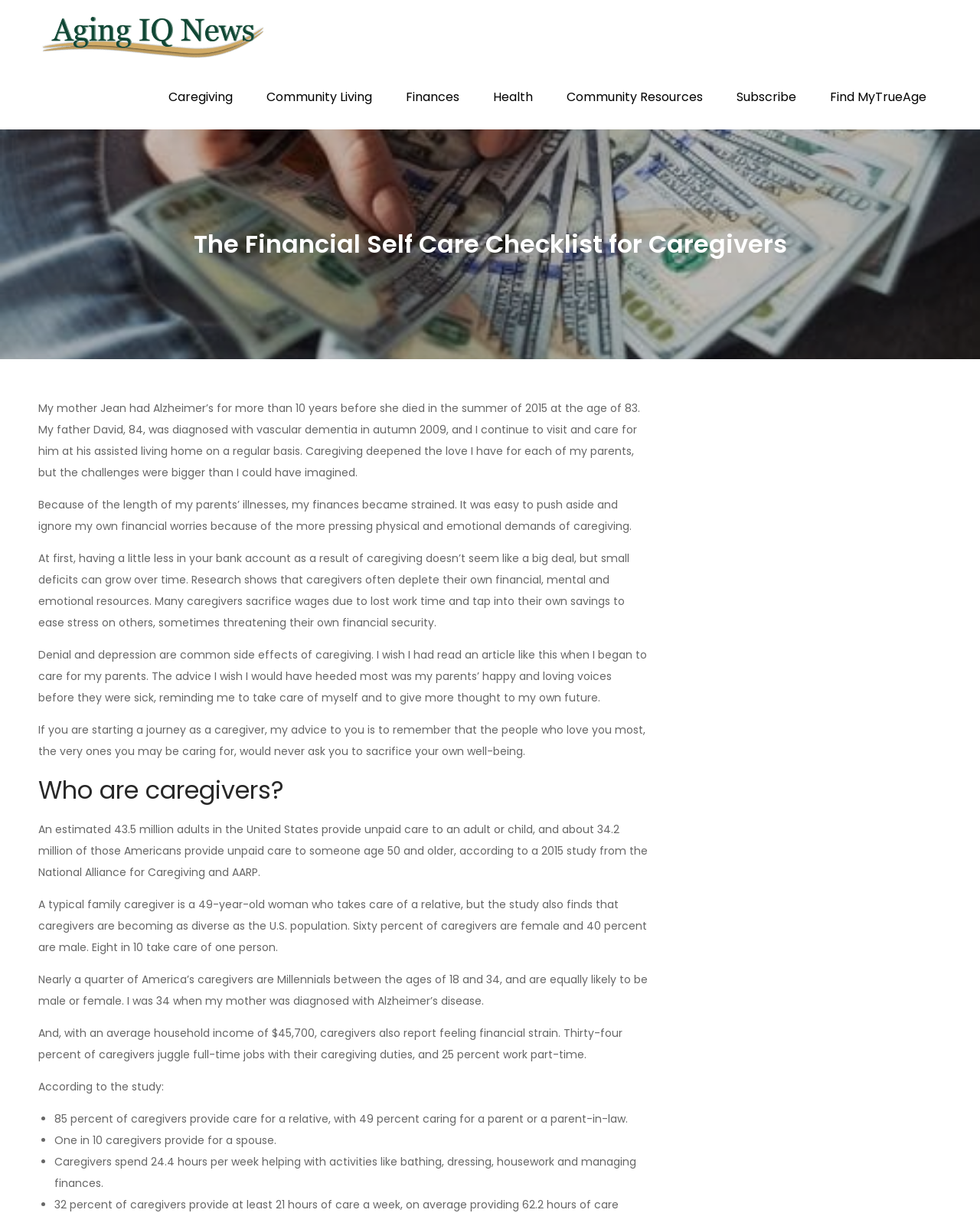Provide the bounding box coordinates for the specified HTML element described in this description: "Aging I.Q. News". The coordinates should be four float numbers ranging from 0 to 1, in the format [left, top, right, bottom].

[0.285, 0.026, 0.448, 0.048]